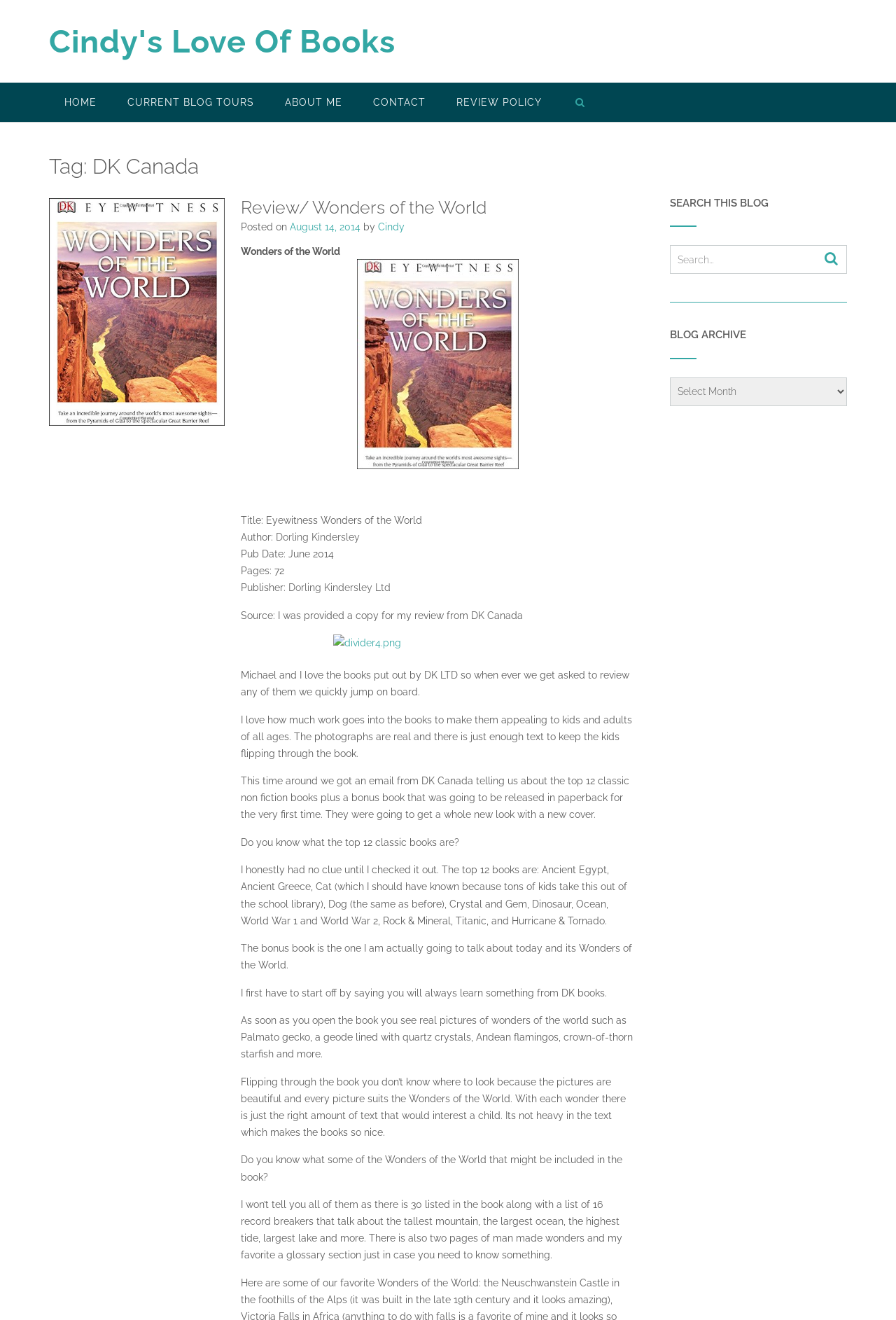Given the element description Reframeable, identify the bounding box coordinates for the UI element on the webpage screenshot. The format should be (top-left x, top-left y, bottom-right x, bottom-right y), with values between 0 and 1.

None